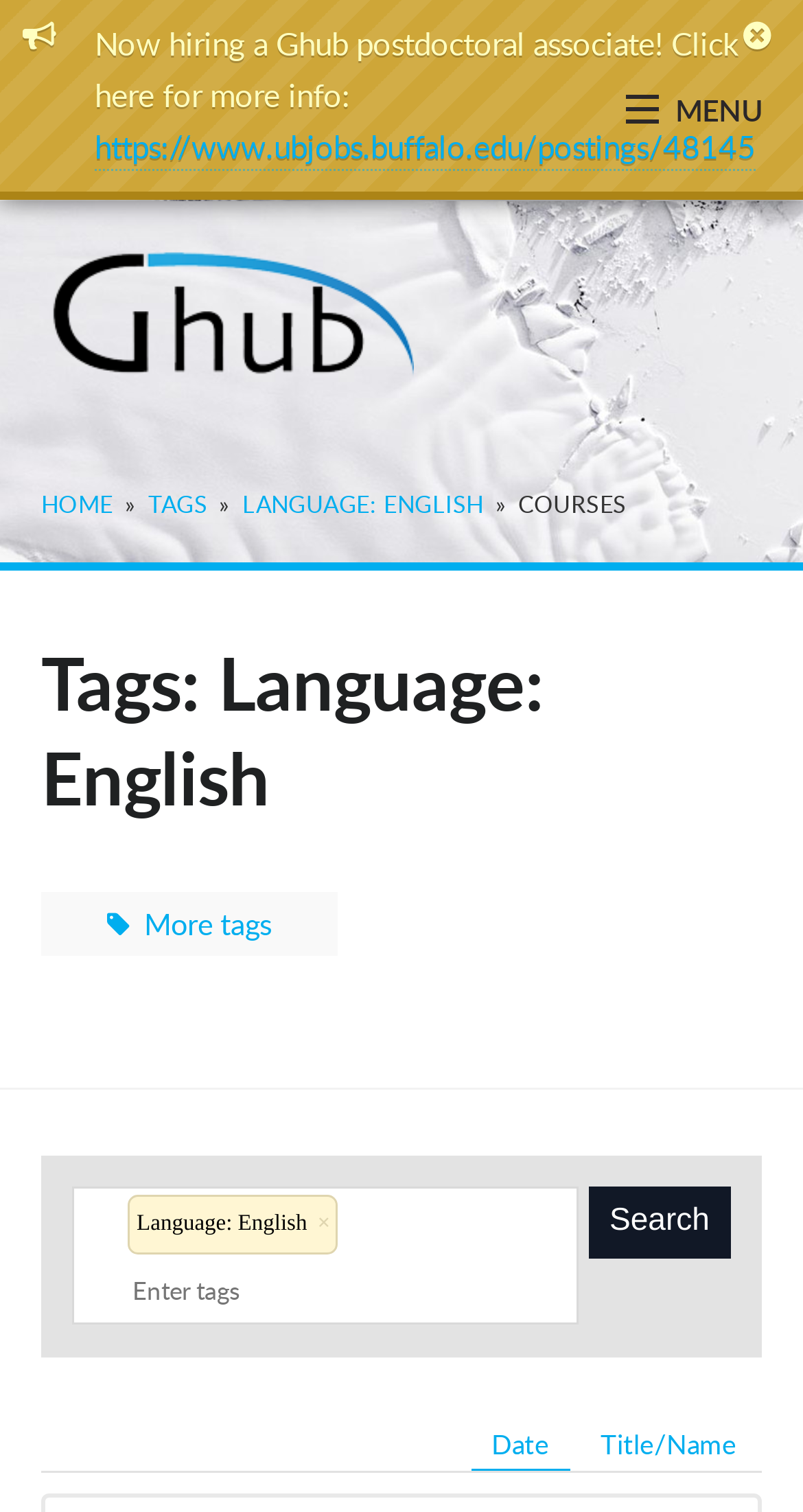Please find the bounding box coordinates of the element that must be clicked to perform the given instruction: "Click the menu". The coordinates should be four float numbers from 0 to 1, i.e., [left, top, right, bottom].

[0.821, 0.059, 0.949, 0.086]